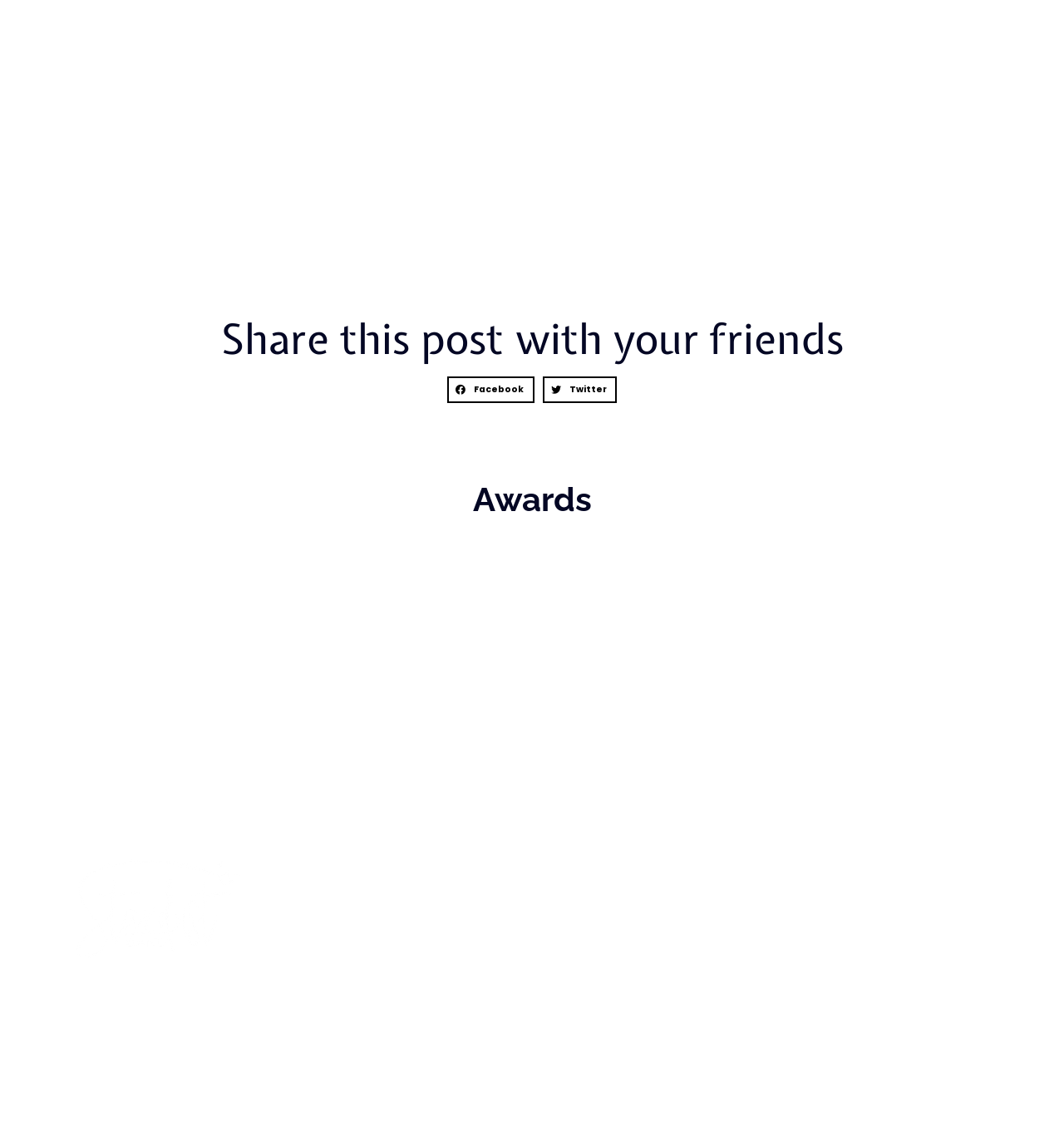Please look at the image and answer the question with a detailed explanation: What is the topic of the section with links 'Meet The Players', 'Our Story', and 'Our Clients'?

The section with the links 'Meet The Players', 'Our Story', and 'Our Clients' is headed by the title 'About us', which suggests that this section is about the band's background and information.